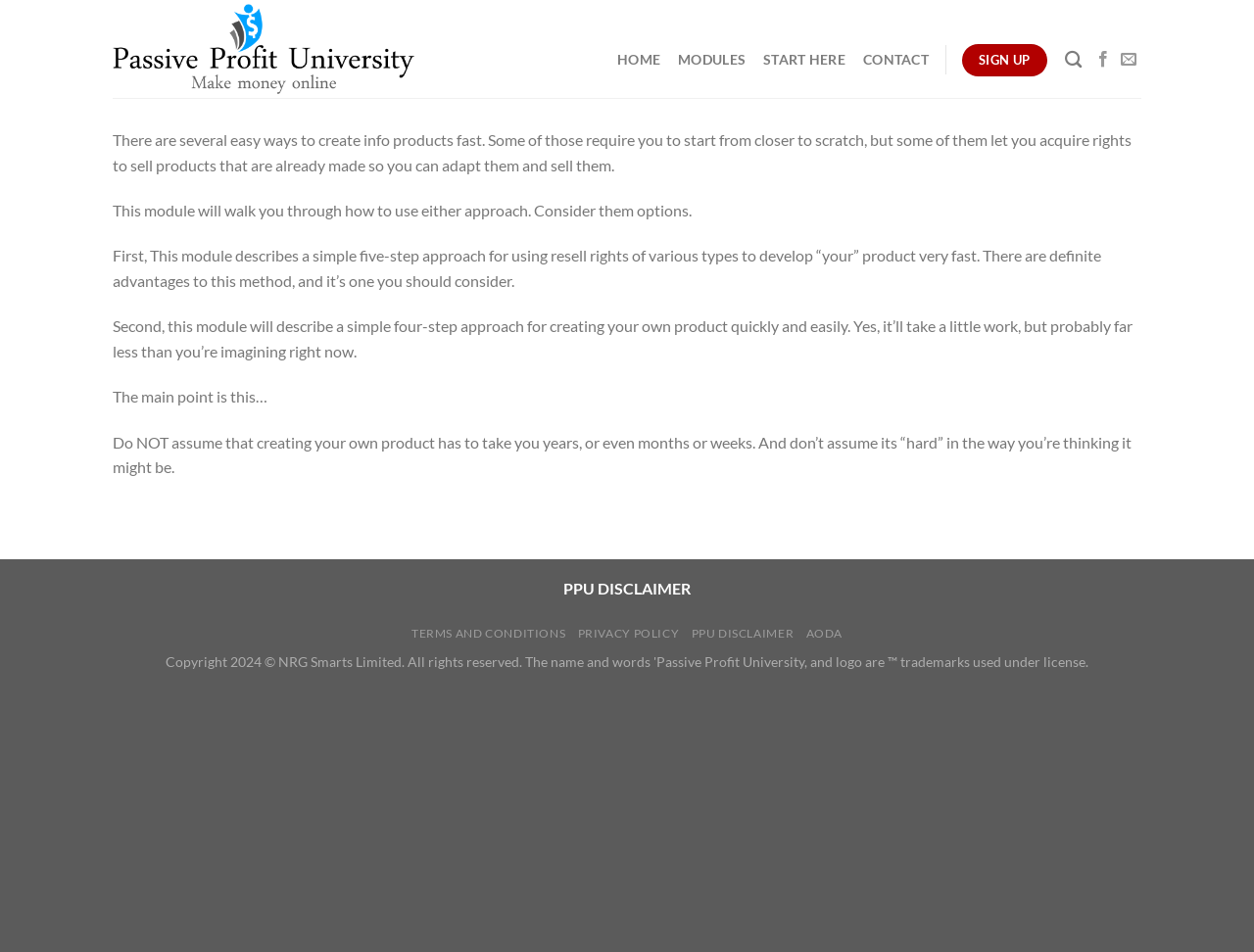Locate the bounding box coordinates of the element that needs to be clicked to carry out the instruction: "start here". The coordinates should be given as four float numbers ranging from 0 to 1, i.e., [left, top, right, bottom].

[0.609, 0.044, 0.674, 0.083]